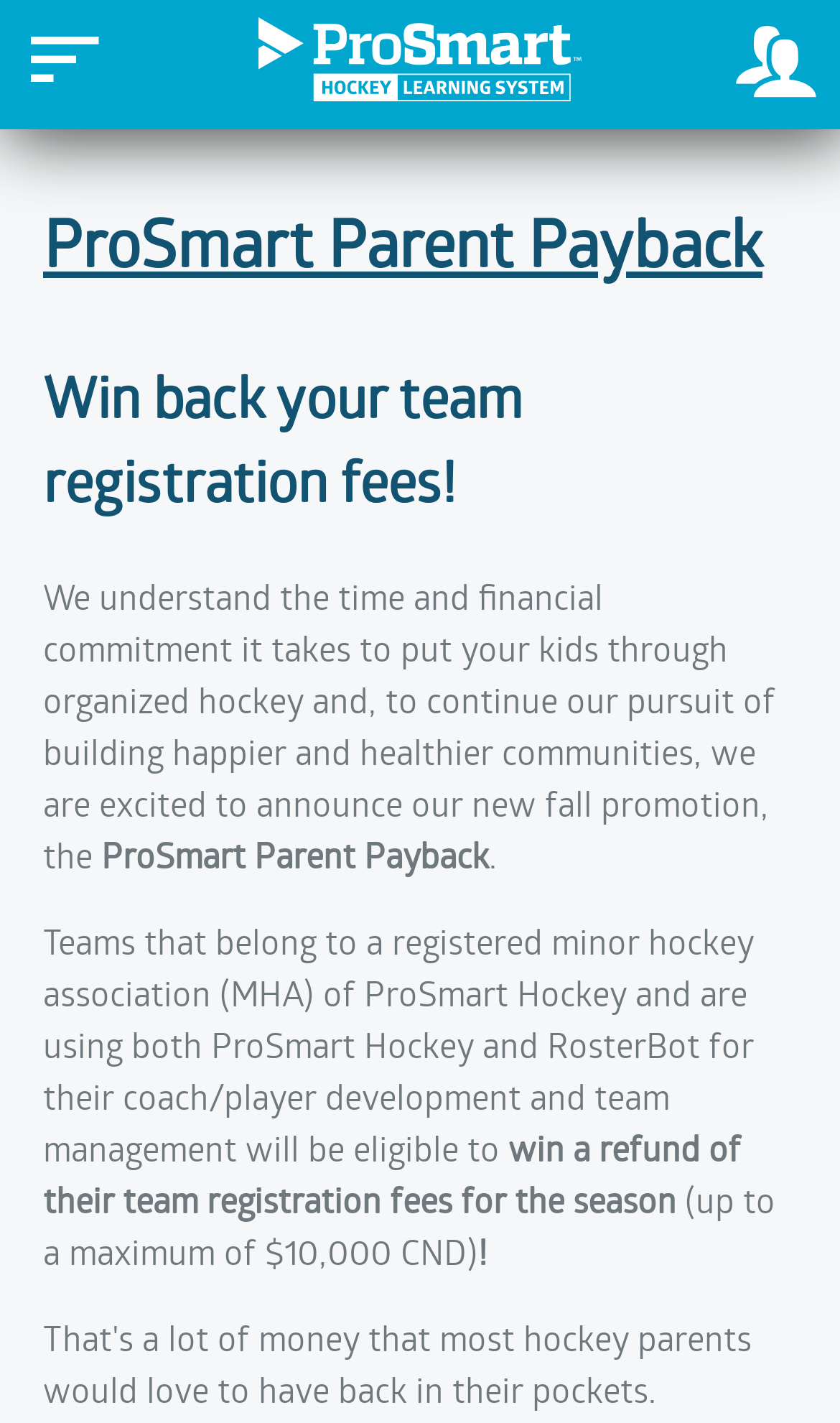Respond to the following question with a brief word or phrase:
What is the promotion announced by ProSmart Hockey?

Parent Payback